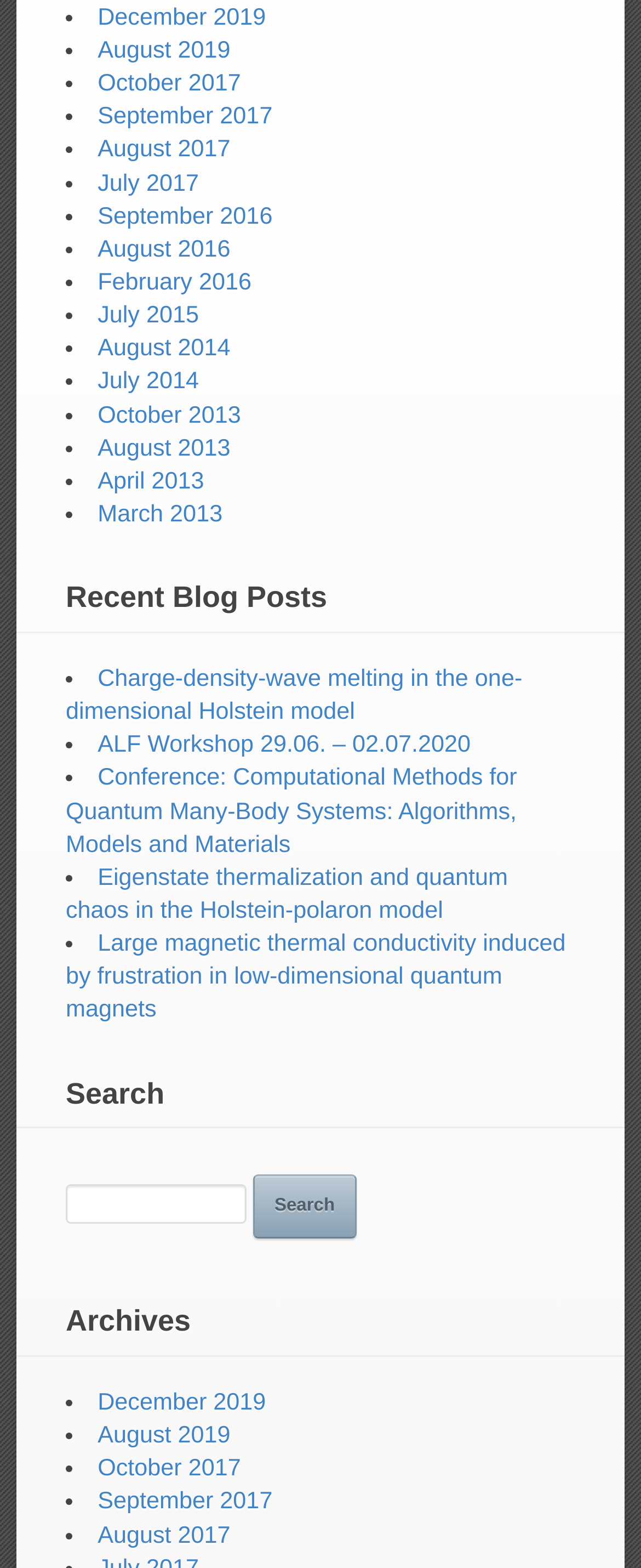Using the provided element description: "parent_node: SEARCH FOR: name="s"", determine the bounding box coordinates of the corresponding UI element in the screenshot.

[0.103, 0.756, 0.385, 0.781]